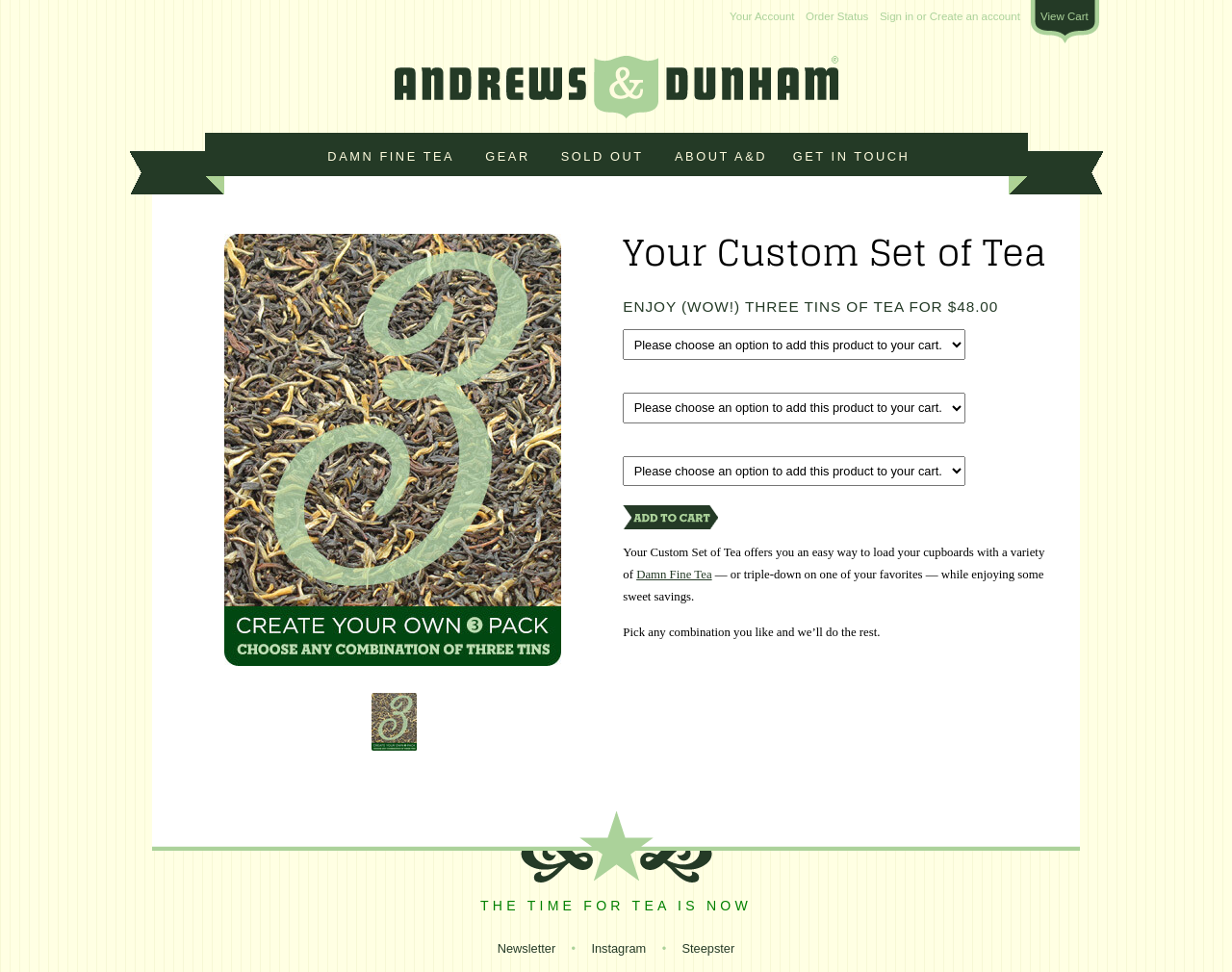Determine the bounding box for the UI element as described: "View Cart". The coordinates should be represented as four float numbers between 0 and 1, formatted as [left, top, right, bottom].

[0.837, 0.011, 0.891, 0.023]